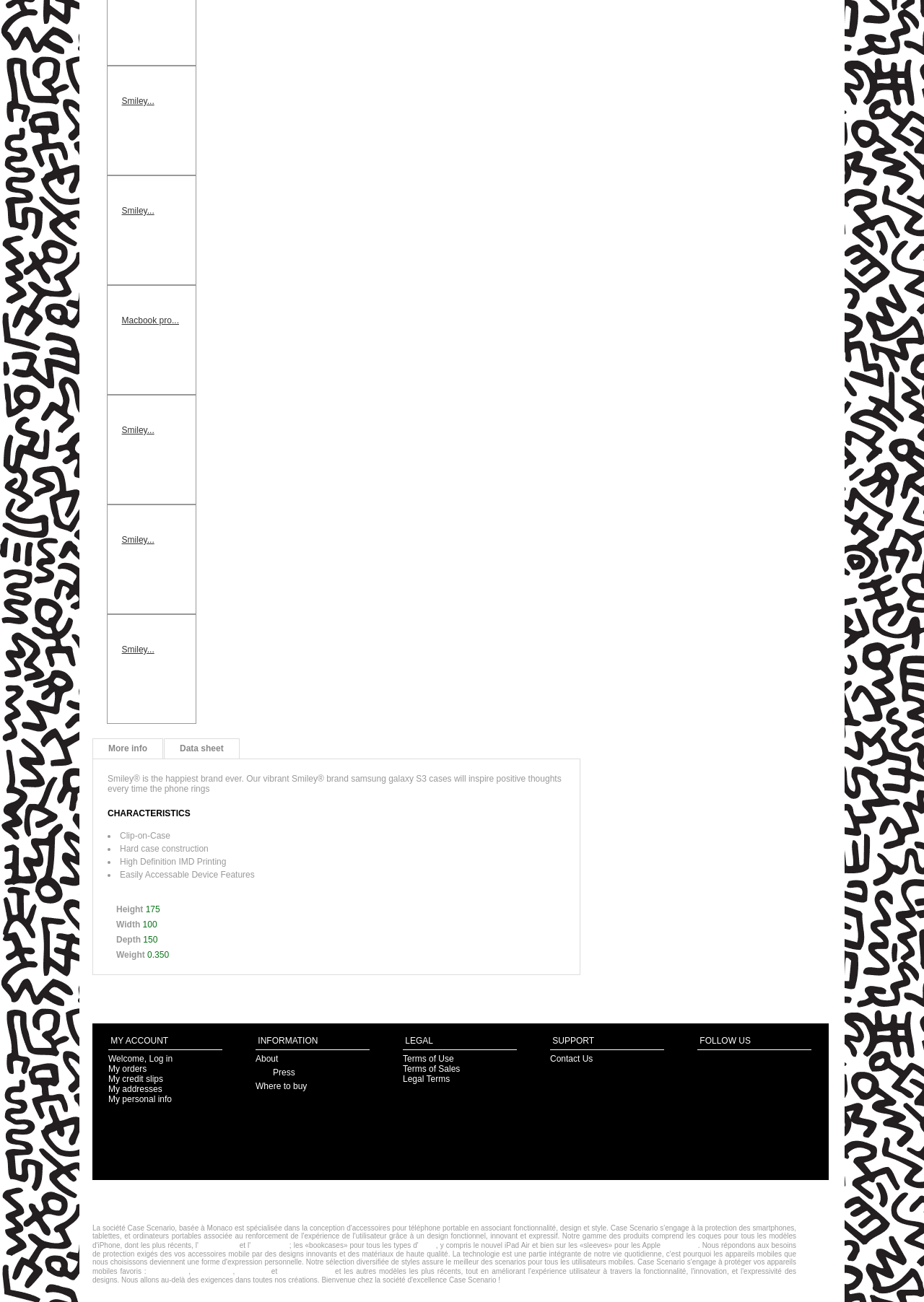What is the brand name of the products?
Using the picture, provide a one-word or short phrase answer.

Smiley